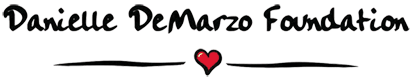What is symbolized by the whimsical heart in the logo?
Using the information from the image, answer the question thoroughly.

The caption states that the whimsical heart in the logo symbolizes compassion and care, which reflects the foundation's mission to provide support to individuals affected by growth-related disorders and disabilities.